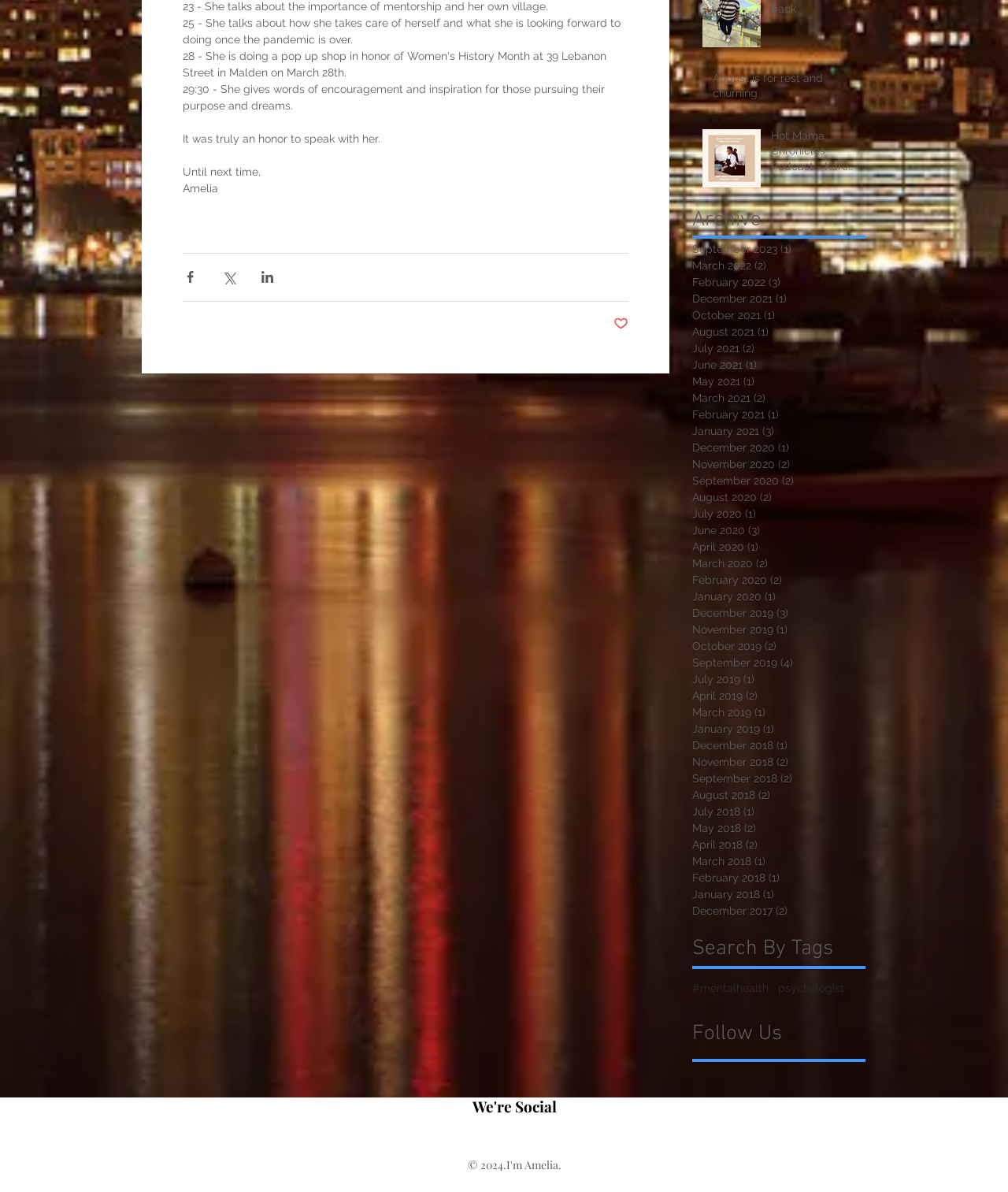Specify the bounding box coordinates of the area that needs to be clicked to achieve the following instruction: "Read August is for rest and churning article".

[0.707, 0.059, 0.849, 0.09]